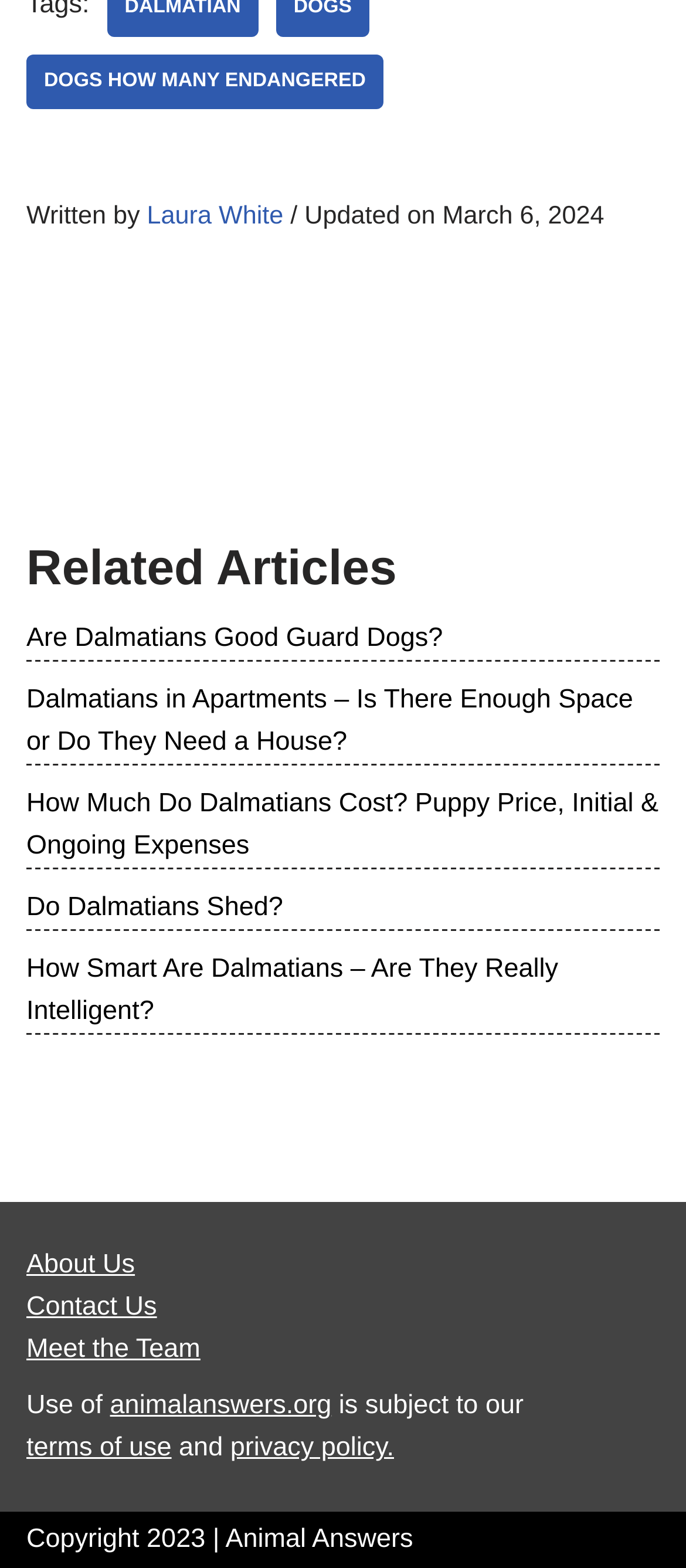Provide the bounding box coordinates of the section that needs to be clicked to accomplish the following instruction: "View terms of use."

[0.038, 0.914, 0.25, 0.933]